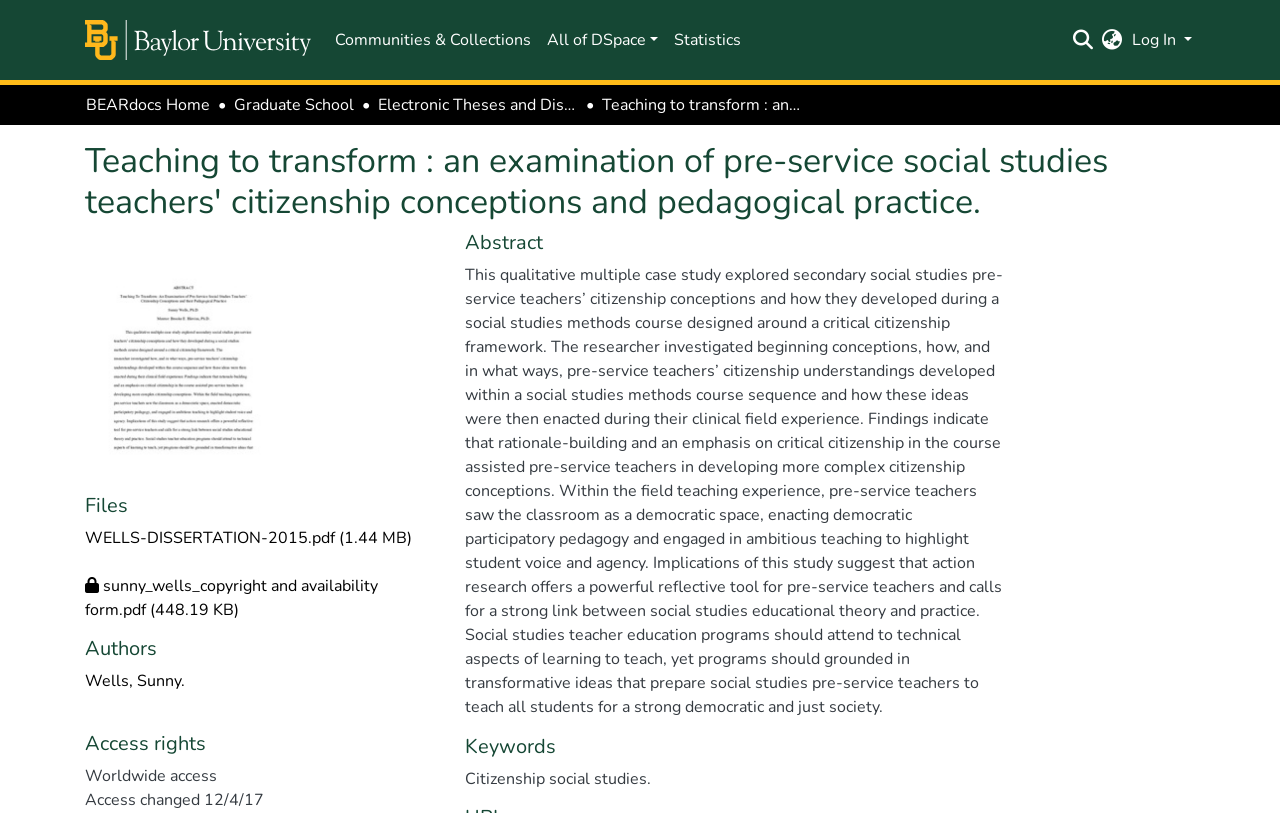Determine the bounding box coordinates of the clickable element to achieve the following action: 'Switch language'. Provide the coordinates as four float values between 0 and 1, formatted as [left, top, right, bottom].

[0.859, 0.034, 0.879, 0.064]